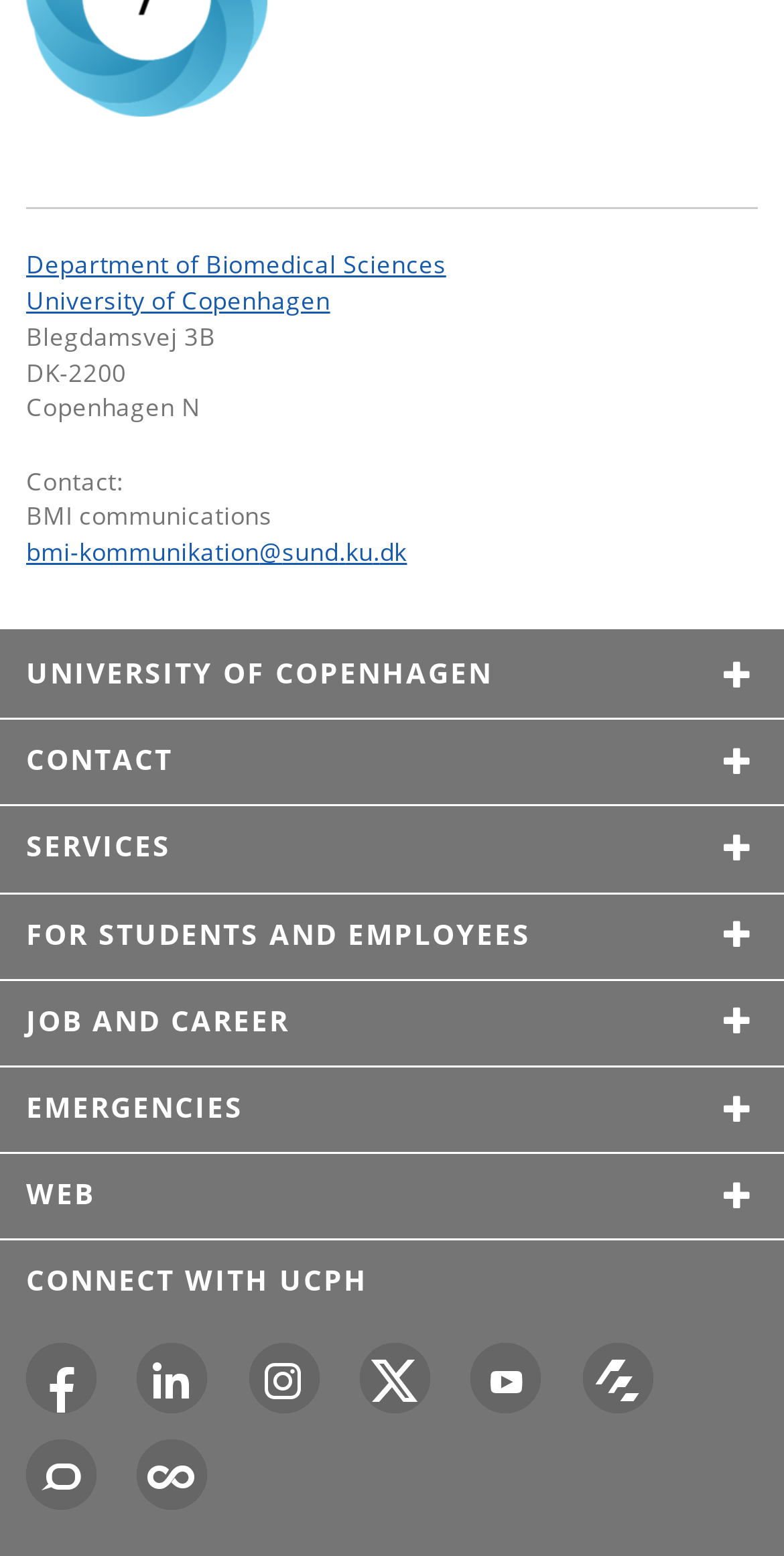What is the name of the department? Observe the screenshot and provide a one-word or short phrase answer.

Department of Biomedical Sciences